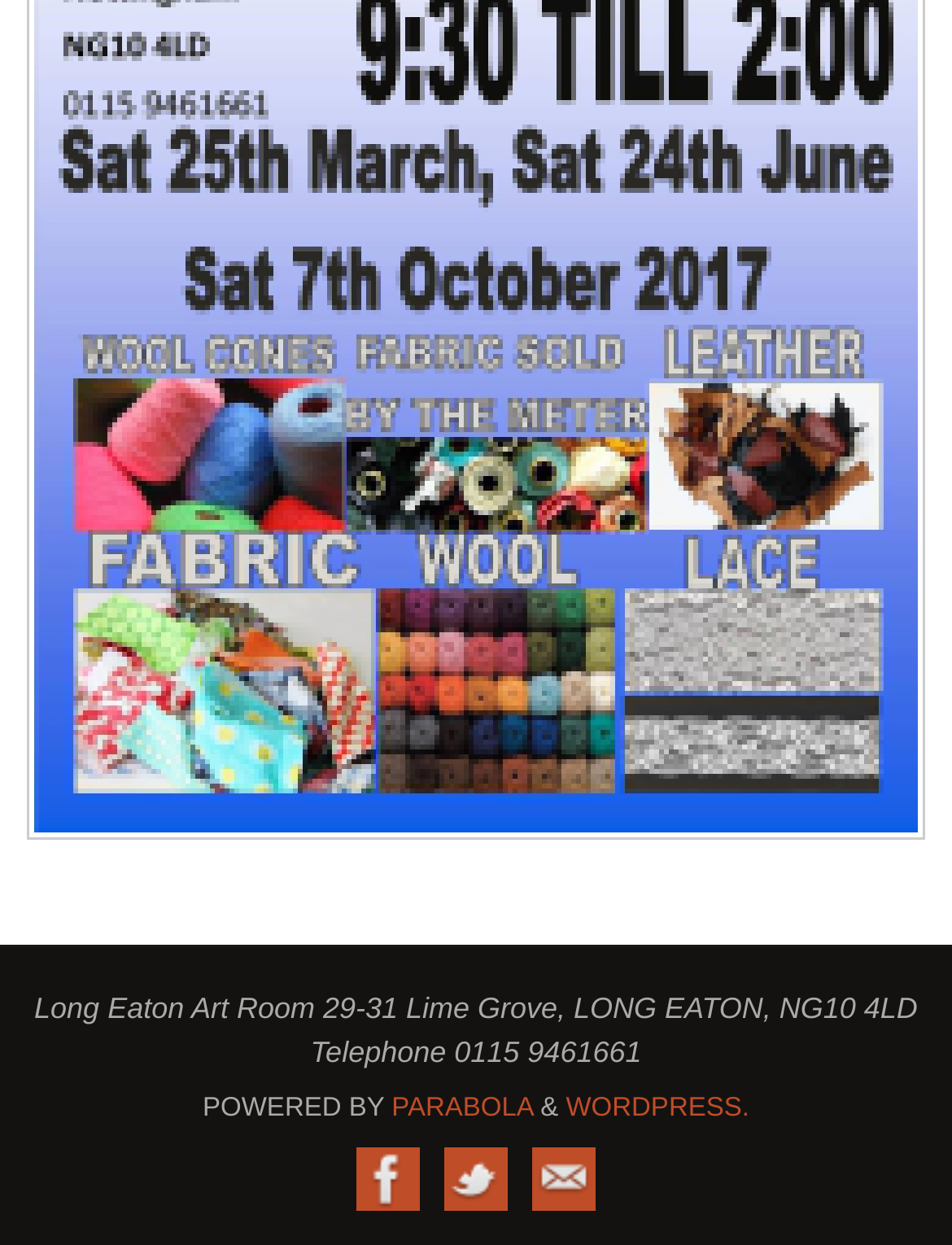What is the position of the Facebook link in the footer?
Carefully analyze the image and provide a detailed answer to the question.

I found the position of the Facebook link by comparing the y1 and y2 coordinates of the link elements in the LayoutTable element with the bounding box coordinates [0.362, 0.922, 0.638, 0.981]. The Facebook link has the smallest x1 coordinate, indicating it is the leftmost link.